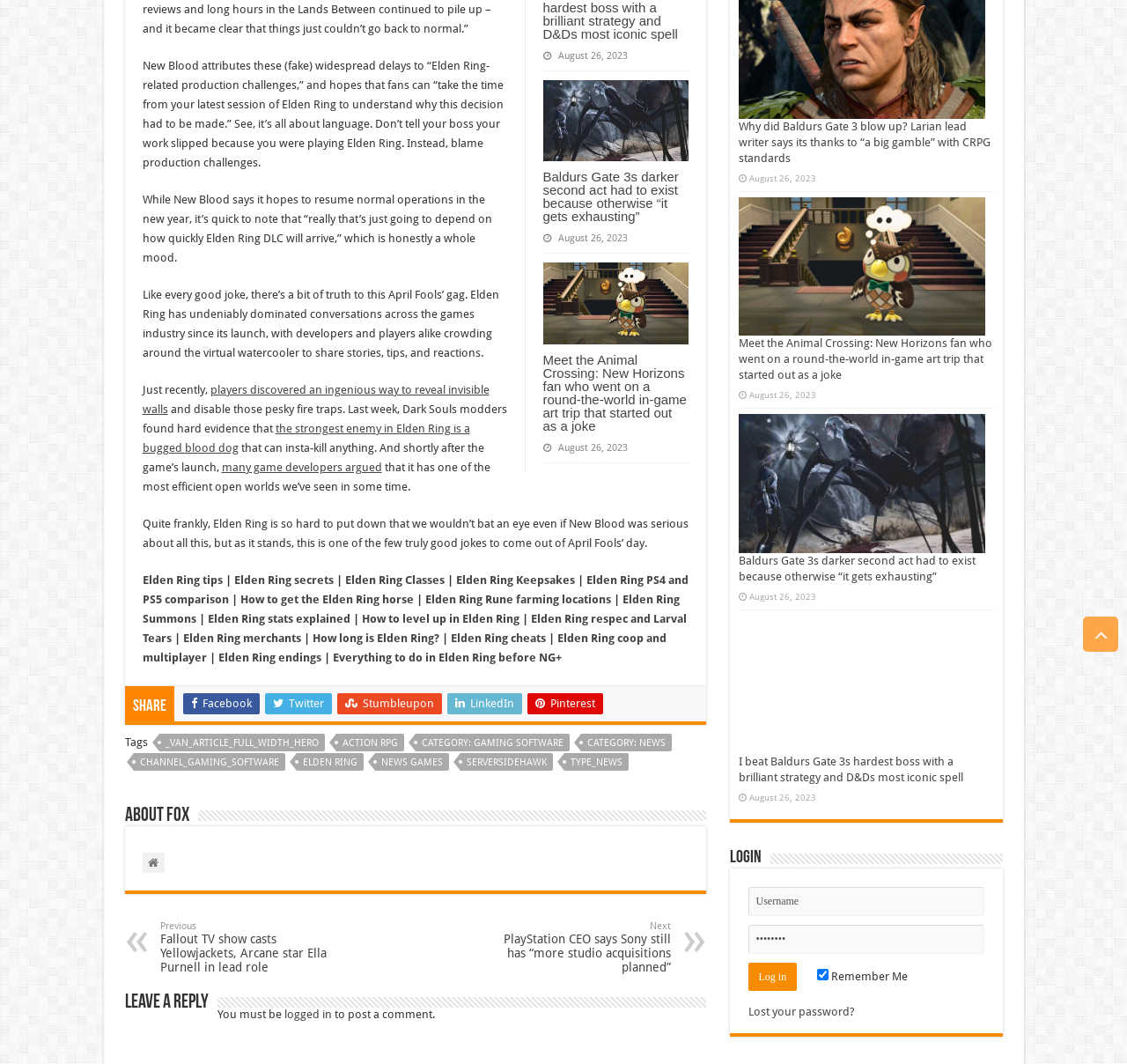Find the bounding box coordinates for the HTML element described in this sentence: "input value="Username" name="log" title="Username" value="Username"". Provide the coordinates as four float numbers between 0 and 1, in the format [left, top, right, bottom].

[0.664, 0.834, 0.873, 0.861]